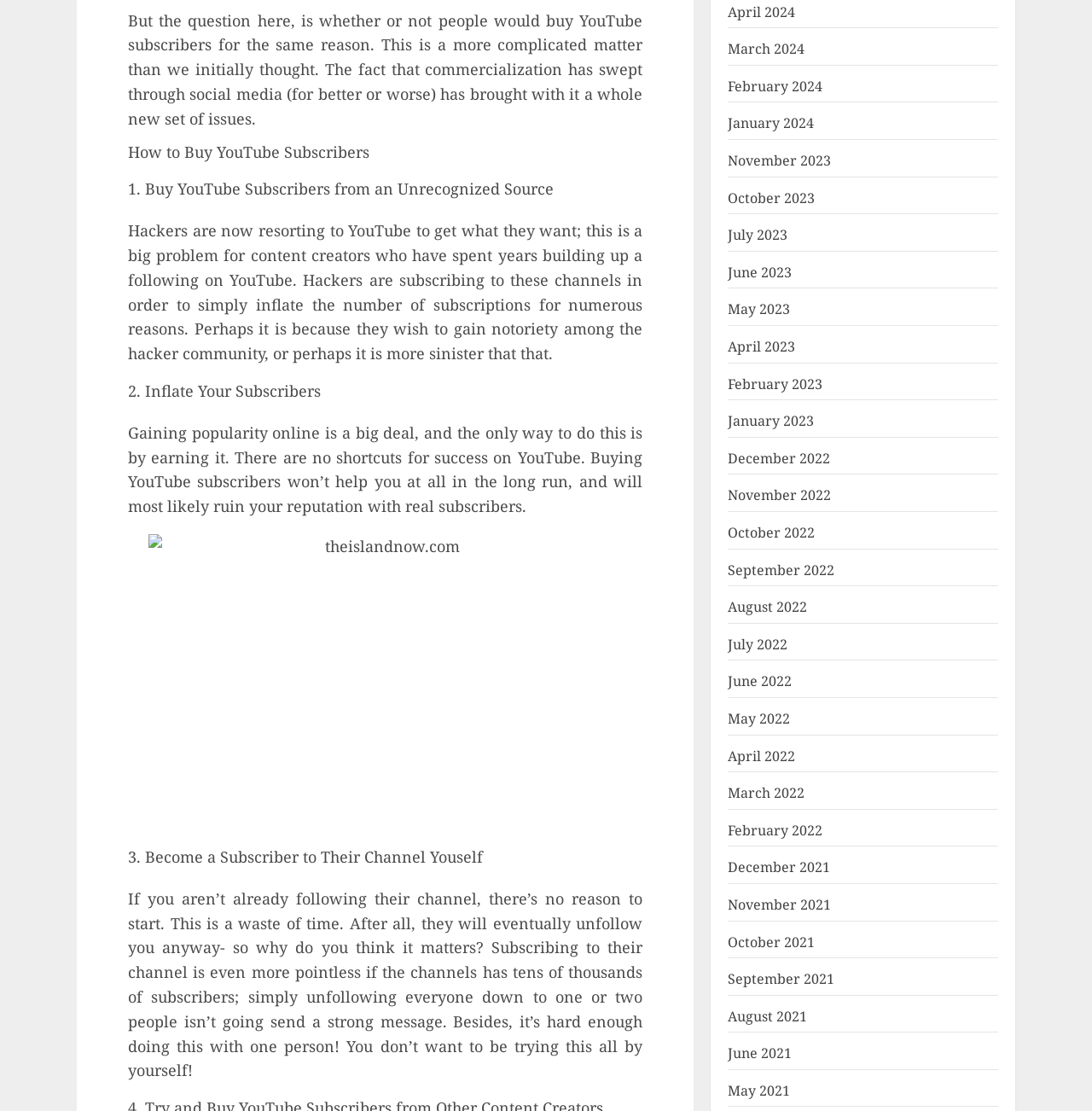Please identify the bounding box coordinates of the element's region that I should click in order to complete the following instruction: "View the image from theislandnow.com". The bounding box coordinates consist of four float numbers between 0 and 1, i.e., [left, top, right, bottom].

[0.136, 0.481, 0.57, 0.743]